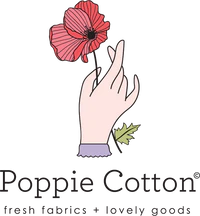What is the object being held by the hand in the logo?
Respond to the question with a well-detailed and thorough answer.

The illustration in the logo features a delicate hand gracefully holding a vibrant red flower, possibly a poppy, which symbolizes creativity and a connection to nature.